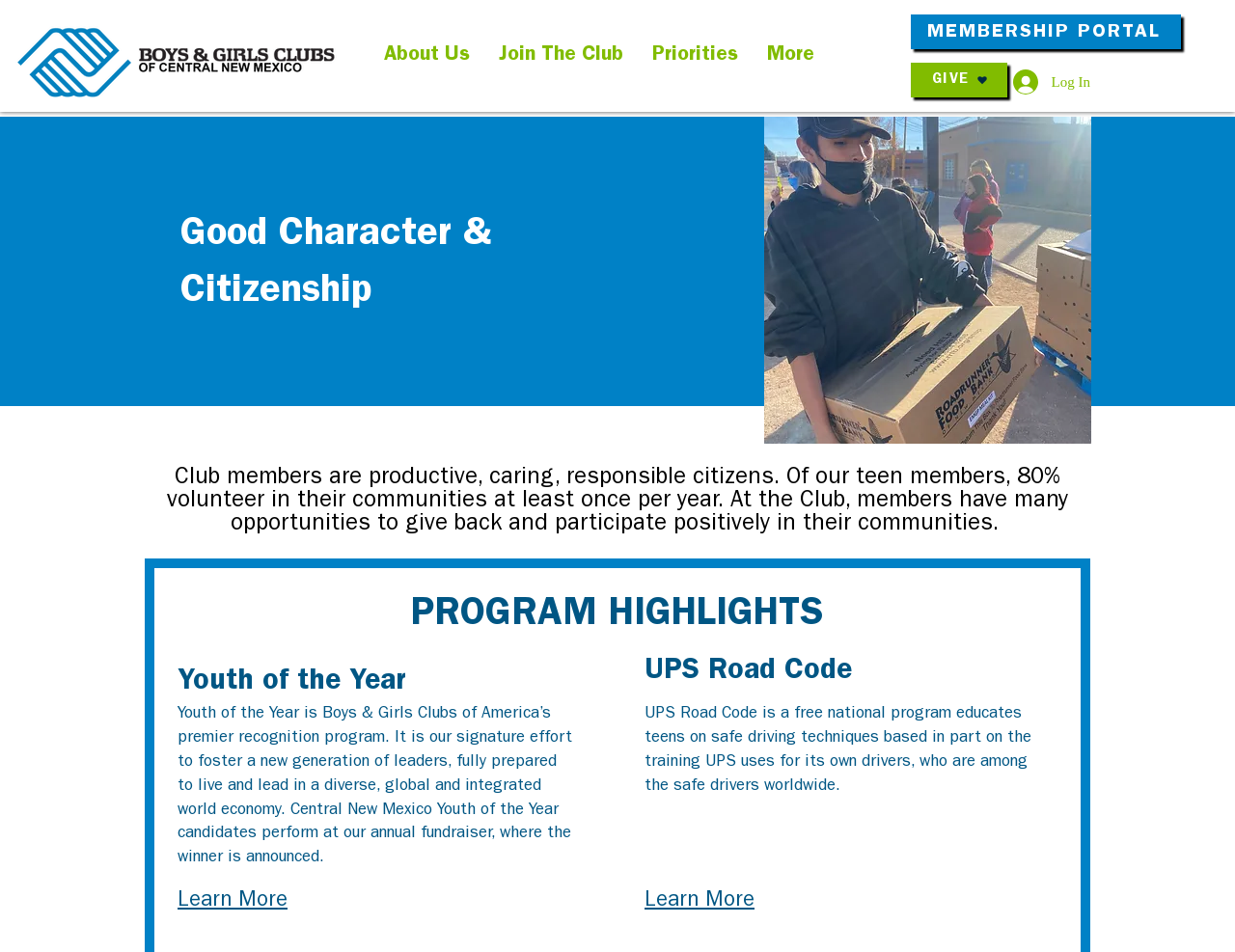Specify the bounding box coordinates of the area that needs to be clicked to achieve the following instruction: "Read about boundaries setting limits with love".

None